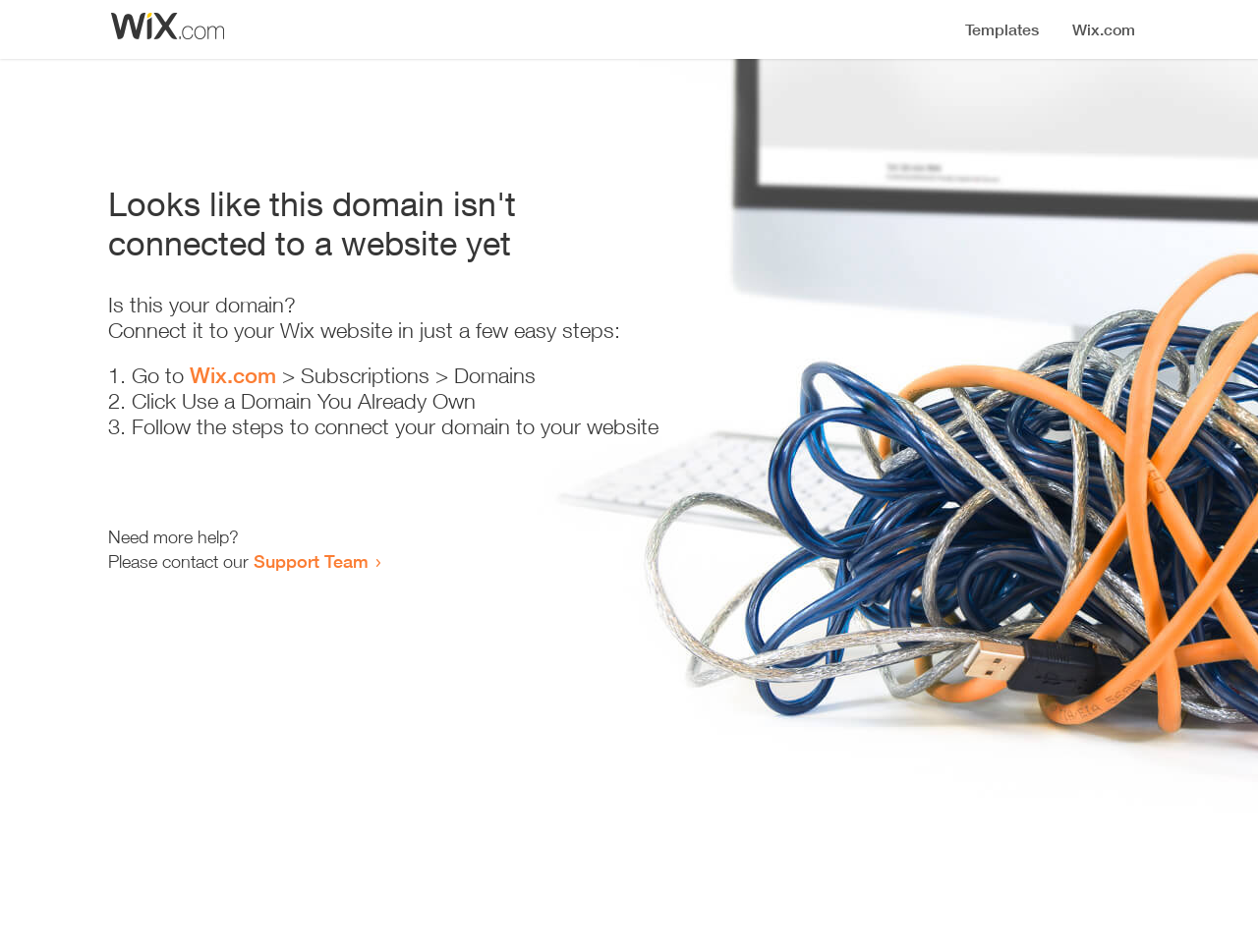Examine the image and give a thorough answer to the following question:
What is the current status of the domain?

Based on the heading 'Looks like this domain isn't connected to a website yet', it is clear that the domain is not currently connected to a website.